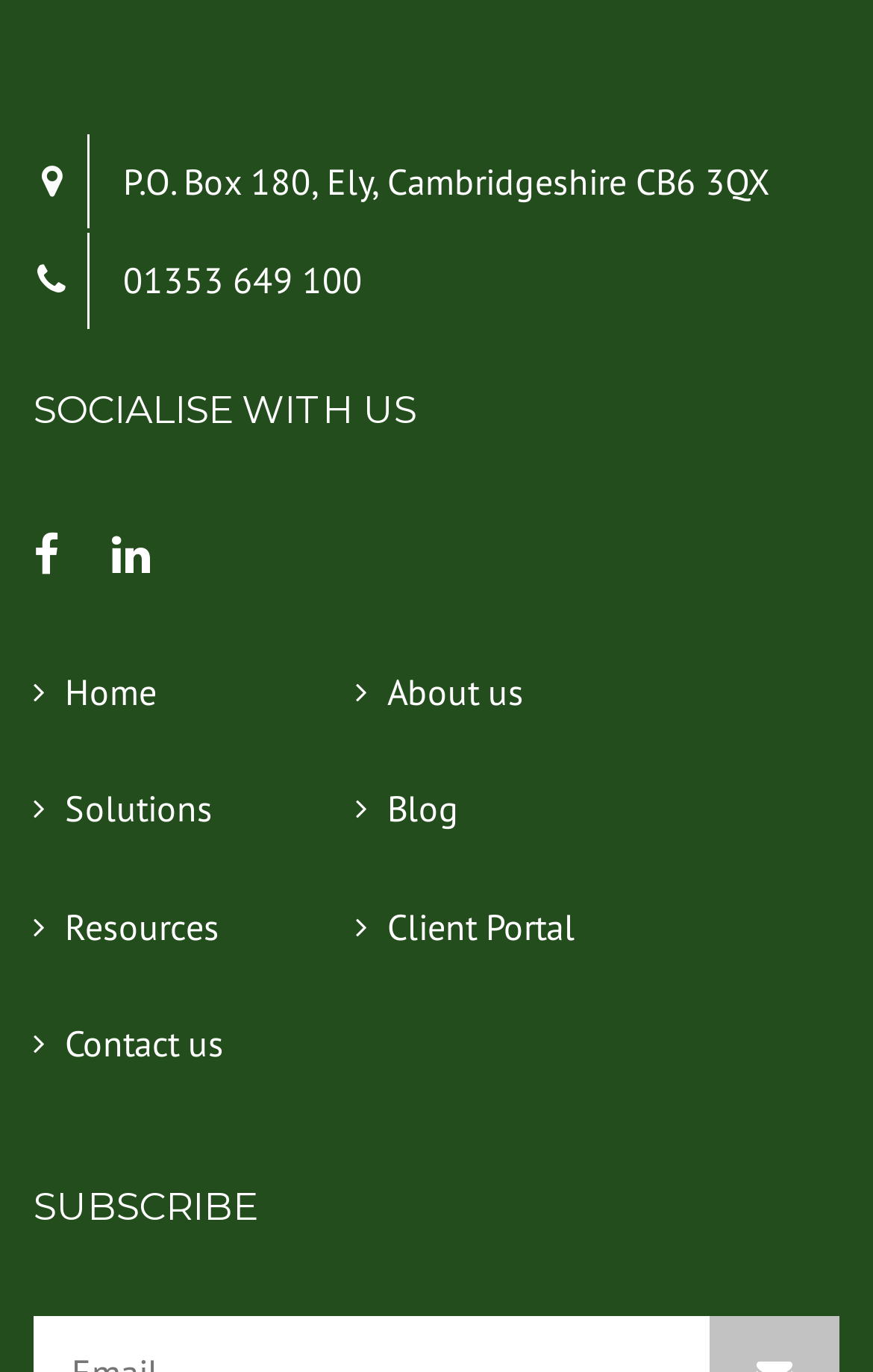What is the phone number?
Provide a concise answer using a single word or phrase based on the image.

01353 649 100